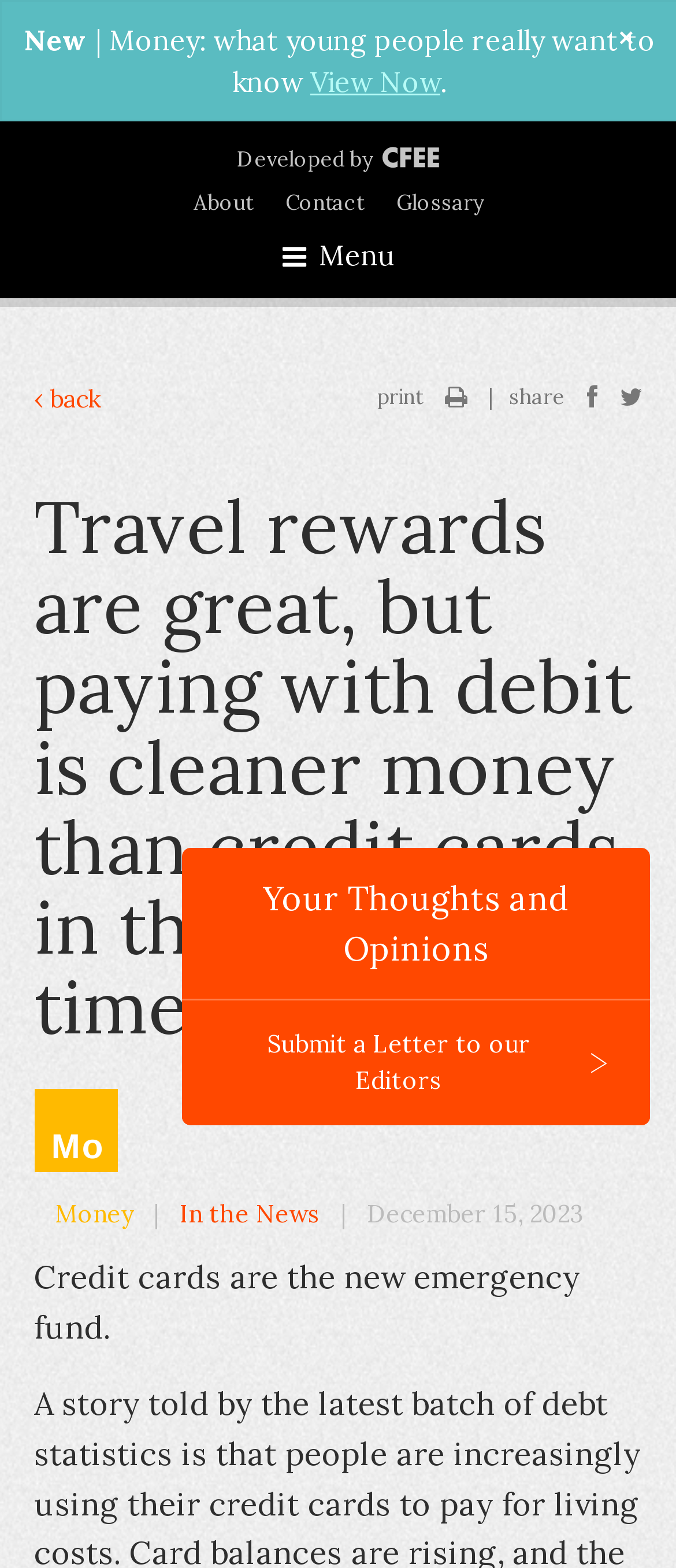Find the bounding box coordinates of the element to click in order to complete the given instruction: "Go to about page."

[0.286, 0.121, 0.373, 0.137]